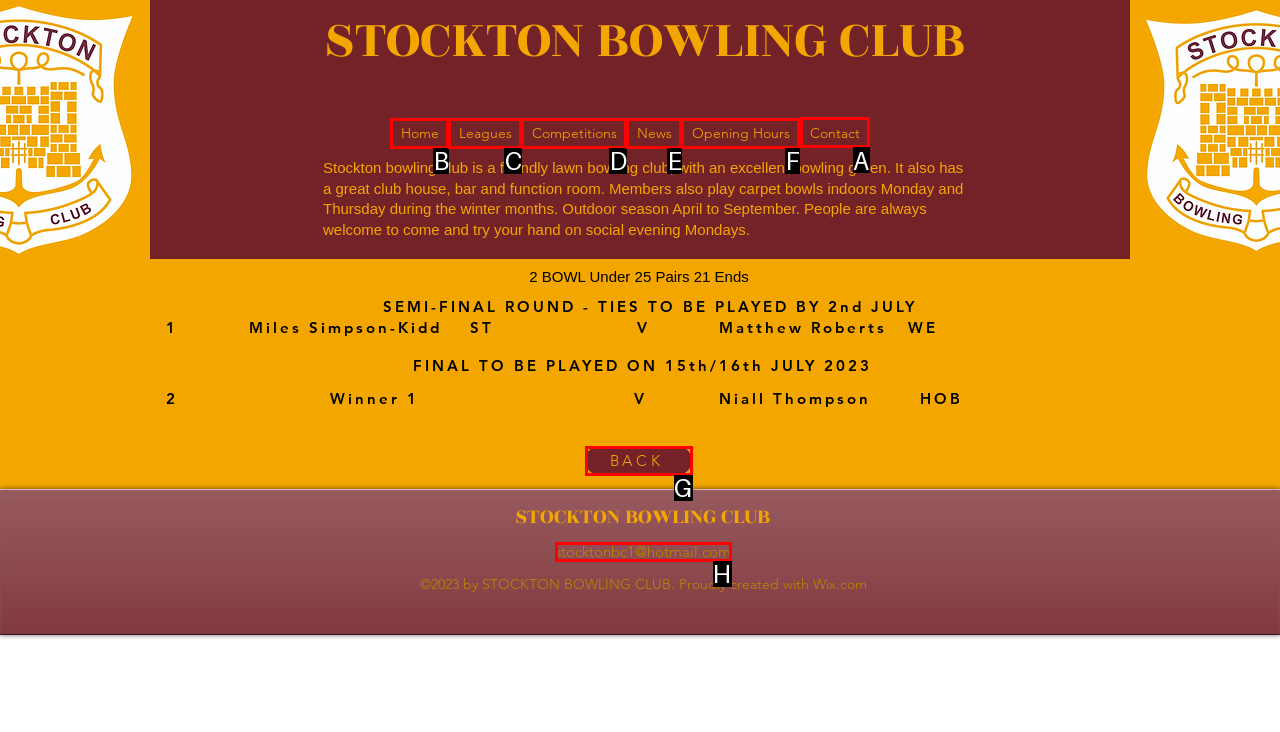Identify the HTML element to select in order to accomplish the following task: contact us
Reply with the letter of the chosen option from the given choices directly.

A